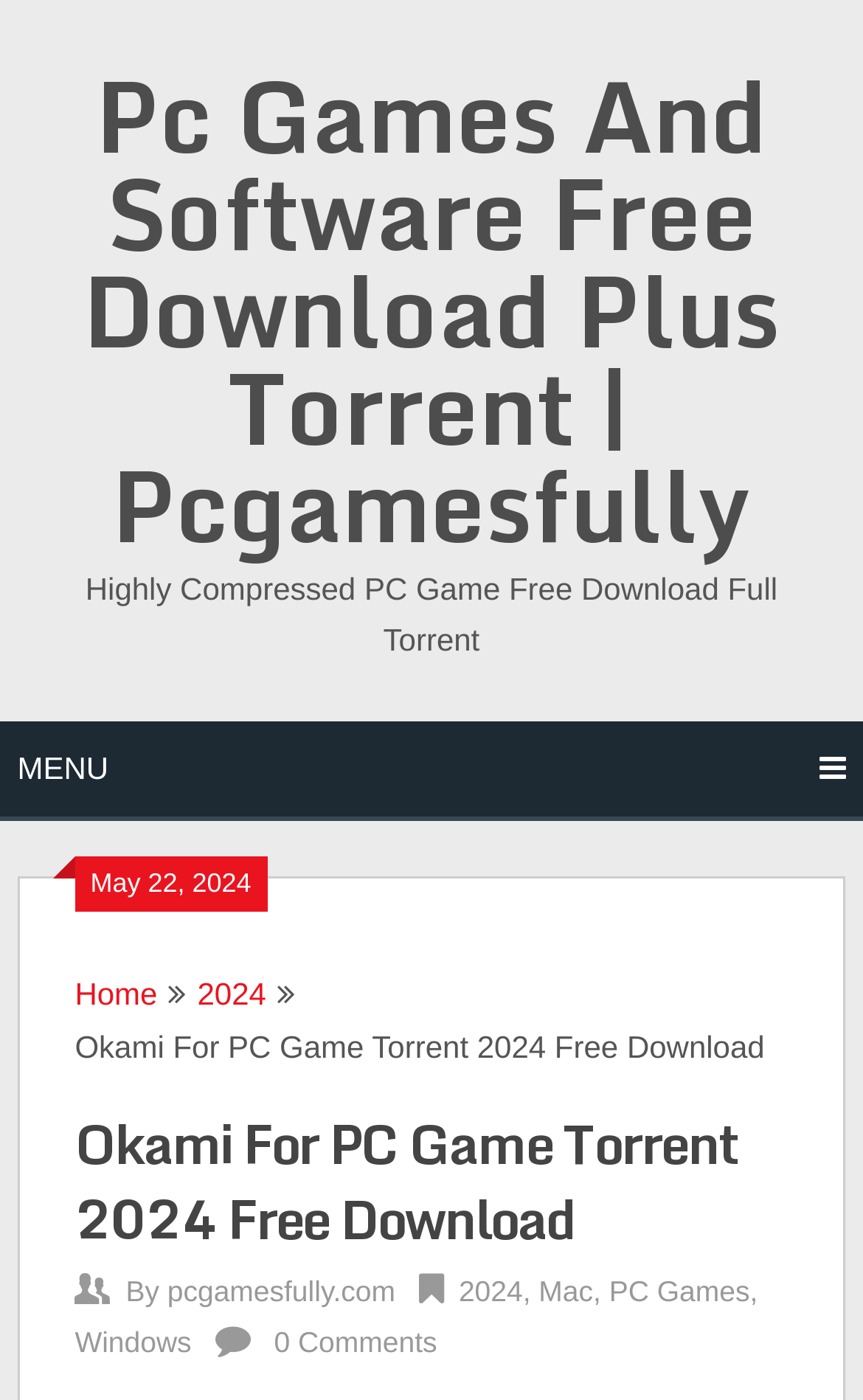What is the date mentioned on the webpage?
Provide a detailed and well-explained answer to the question.

The date 'May 22, 2024' is mentioned in the StaticText element with the bounding box coordinates [0.105, 0.62, 0.291, 0.642], which indicates that this is the date mentioned on the webpage.